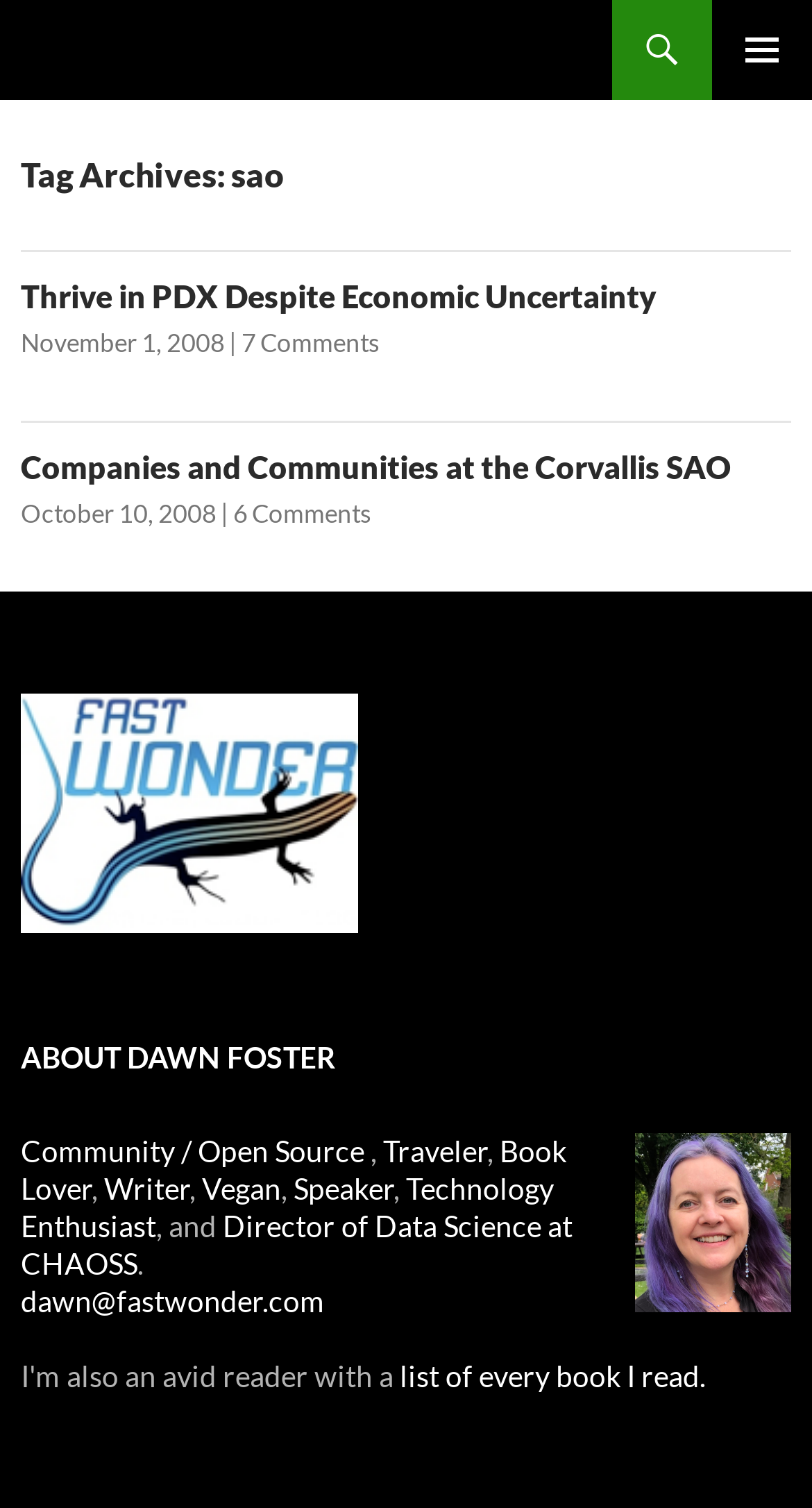Present a detailed account of what is displayed on the webpage.

This webpage appears to be a personal blog or website, with a focus on the author, Dawn Foster. At the top of the page, there is a heading that reads "Fast Wonder" and a button labeled "PRIMARY MENU" on the right side. Below this, there is a link to "SKIP TO CONTENT".

The main content of the page is divided into sections, with two articles or blog posts displayed prominently. The first article has a heading that reads "Thrive in PDX Despite Economic Uncertainty" and is accompanied by a link to the article, a date "November 1, 2008", and a comment count of "7 Comments". The second article has a heading that reads "Companies and Communities at the Corvallis SAO" and is accompanied by a link to the article, a date "October 10, 2008", and a comment count of "6 Comments".

Below these articles, there is an image, followed by a heading that reads "ABOUT DAWN FOSTER". This is accompanied by another image, and a series of links and text that describe Dawn Foster's interests and roles, including "Community / Open Source", "Traveler", "Book Lover", "Writer", "Vegan", "Speaker", "Technology Enthusiast", and "Director of Data Science at CHAOSS". There is also a link to her email address and a link to a list of every book she has read.

Throughout the page, there are a total of 5 images, 13 links, and 2 buttons. The layout is organized, with clear headings and concise text, making it easy to navigate and read.